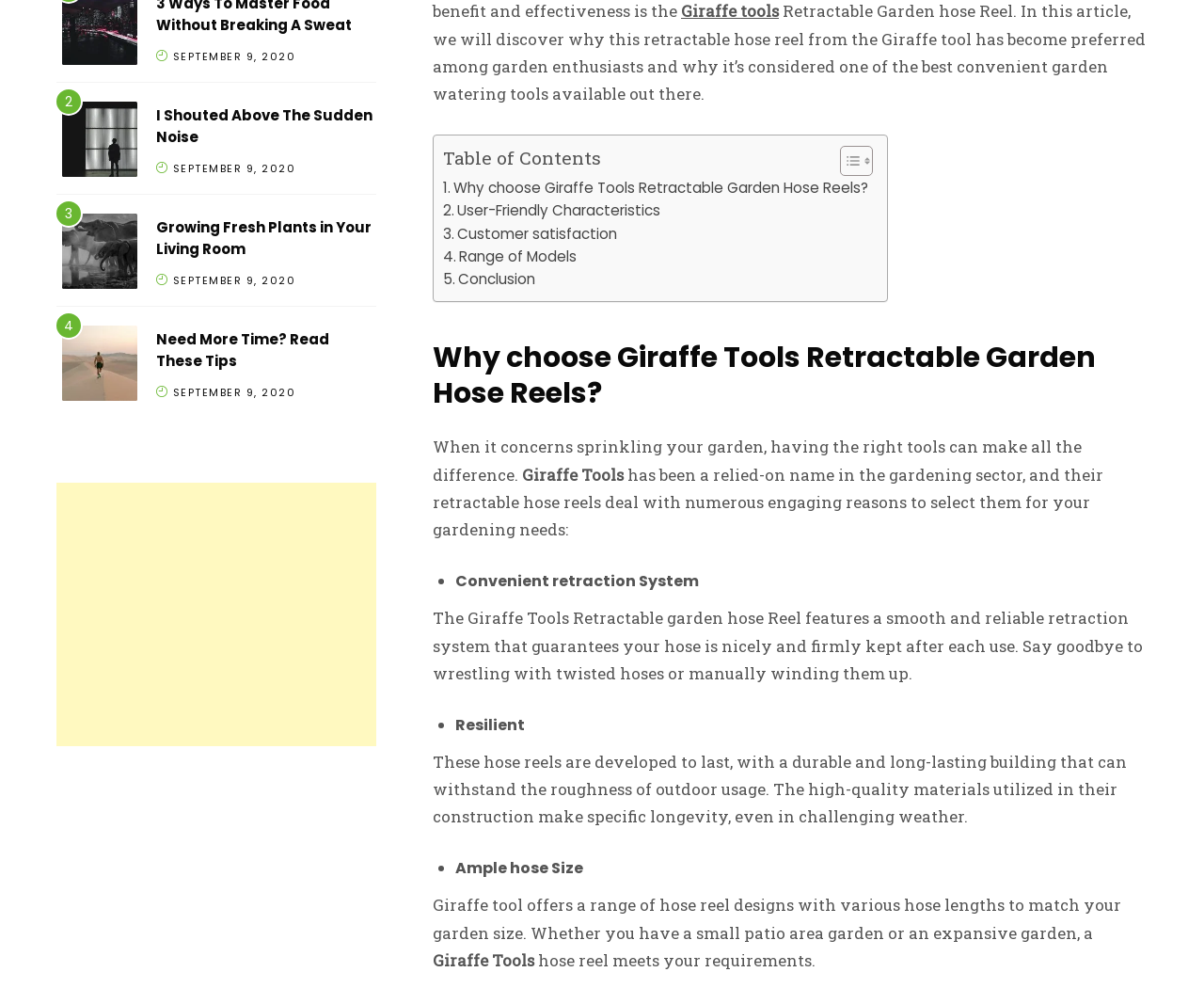Provide the bounding box coordinates for the area that should be clicked to complete the instruction: "View 'SEPTEMBER 9, 2020'".

[0.143, 0.05, 0.245, 0.065]